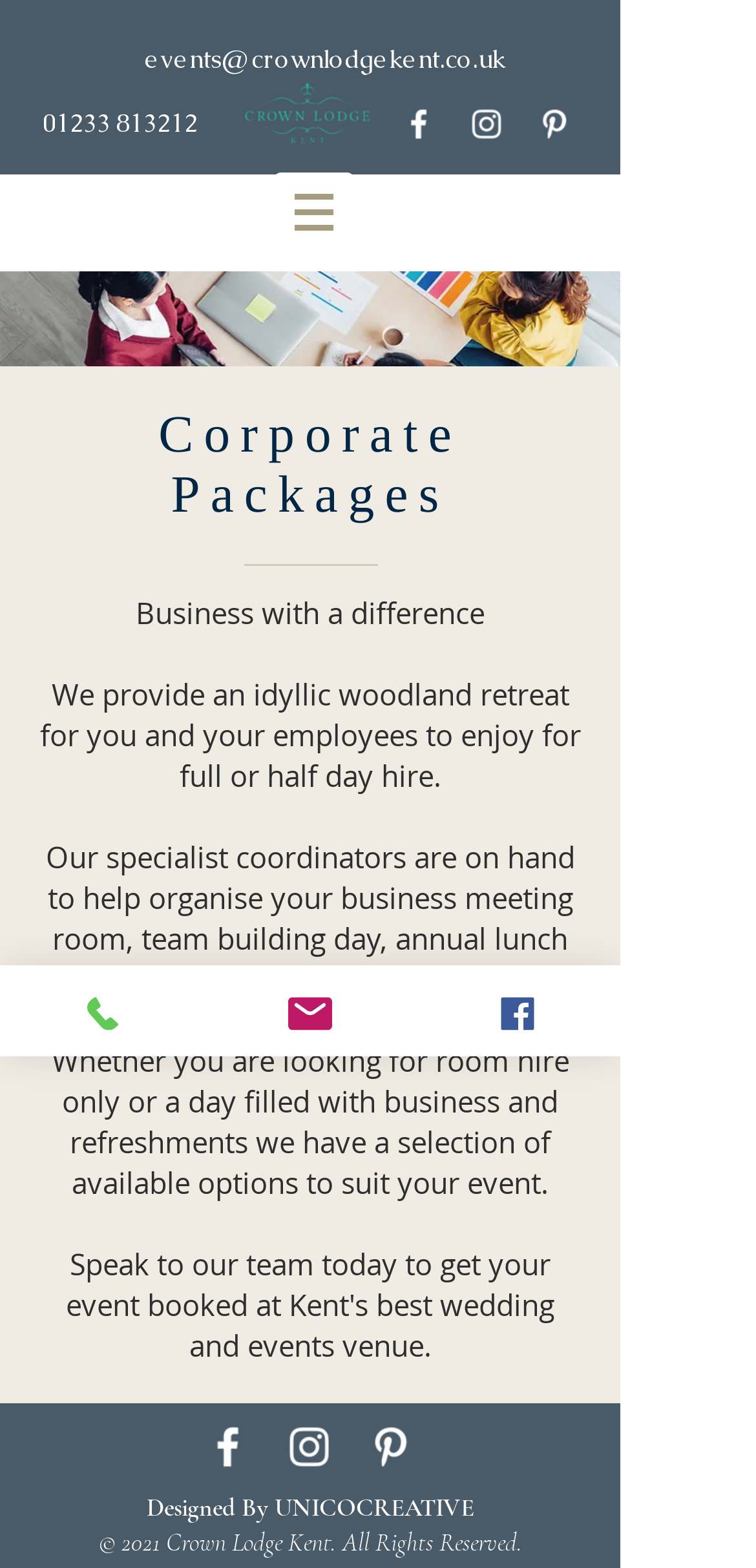From the image, can you give a detailed response to the question below:
What is the purpose of the corporate event hire?

The webpage mentions 'corporate packages for conferences & business meetings' in the meta description, and the main content of the page talks about providing an 'idyllic woodland retreat for you and your employees to enjoy for full or half day hire'. This suggests that the purpose of the corporate event hire is for business meetings and conferences.